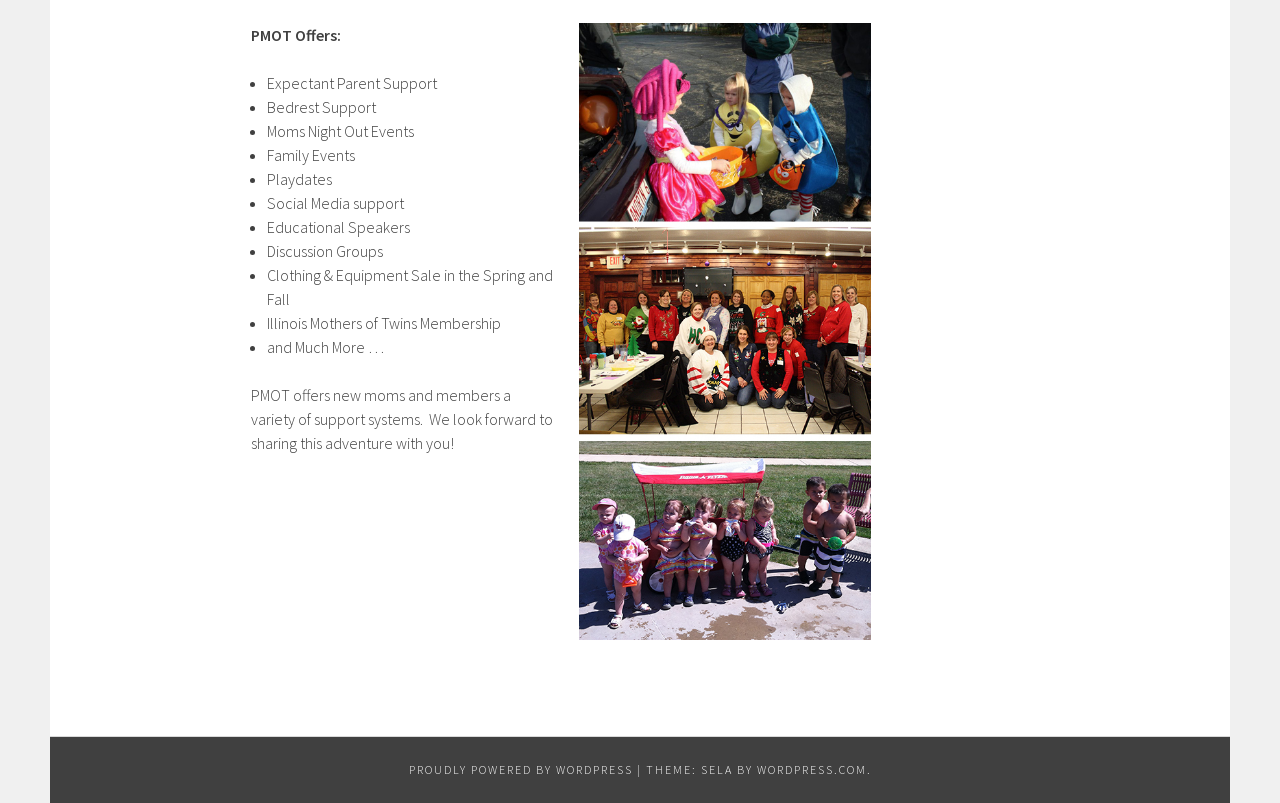Extract the bounding box coordinates of the UI element described: "Proudly powered by WordPress". Provide the coordinates in the format [left, top, right, bottom] with values ranging from 0 to 1.

[0.319, 0.949, 0.494, 0.967]